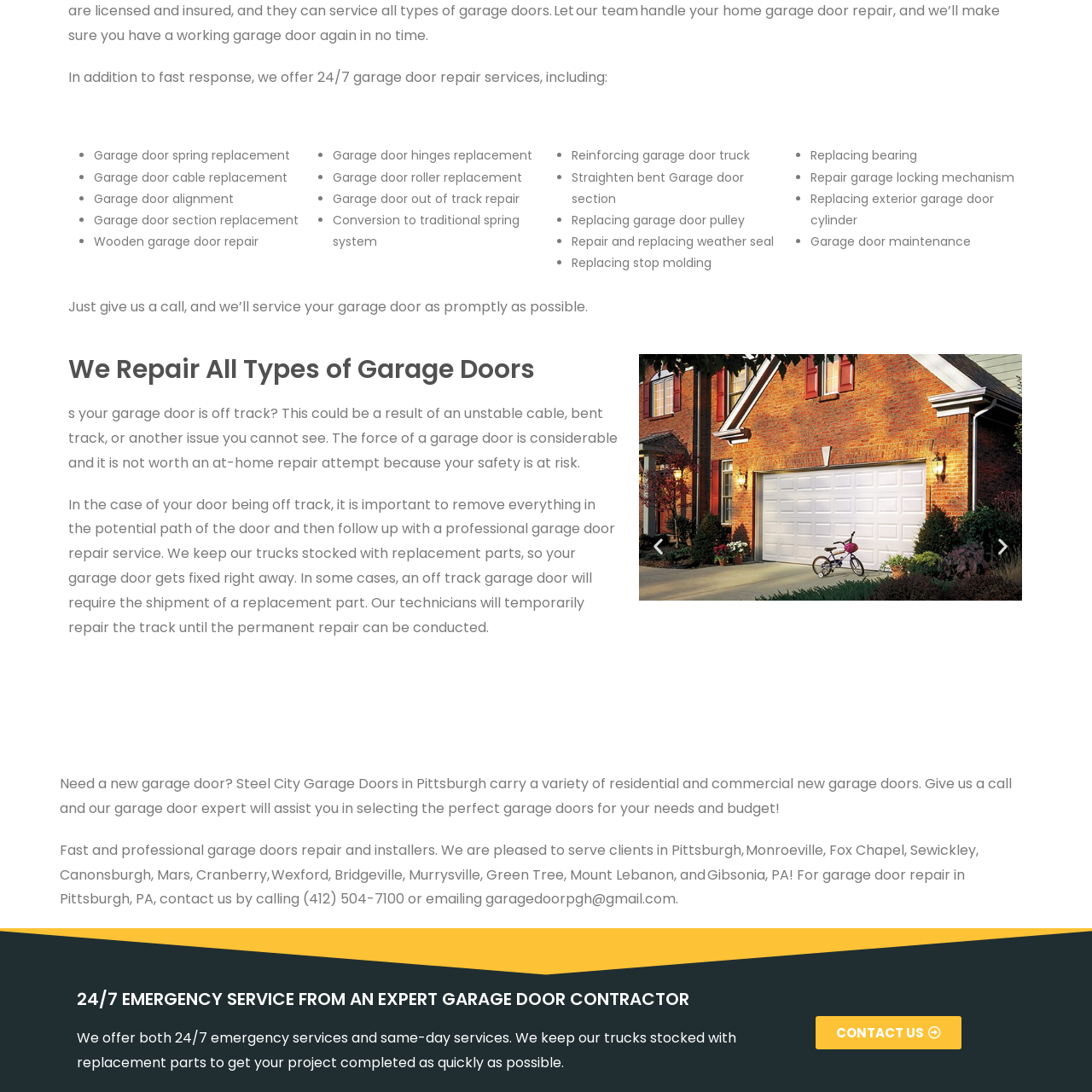Generate an in-depth caption for the image segment highlighted with a red box.

The image showcases a professional and prominent service offered by a garage door repair company in Pittsburgh. It is titled "Garage Door Repair Replacement Pittsburgh," reflecting their specialization in emergency and routine garage door services. The company emphasizes fast, 24/7 repair services, with a wide range of offerings, including spring and cable replacements, door alignment, and section replacements. The image likely serves to attract potential customers by highlighting the reliability and expertise of their services, ensuring that local residents have access to timely assistance for their garage door issues.